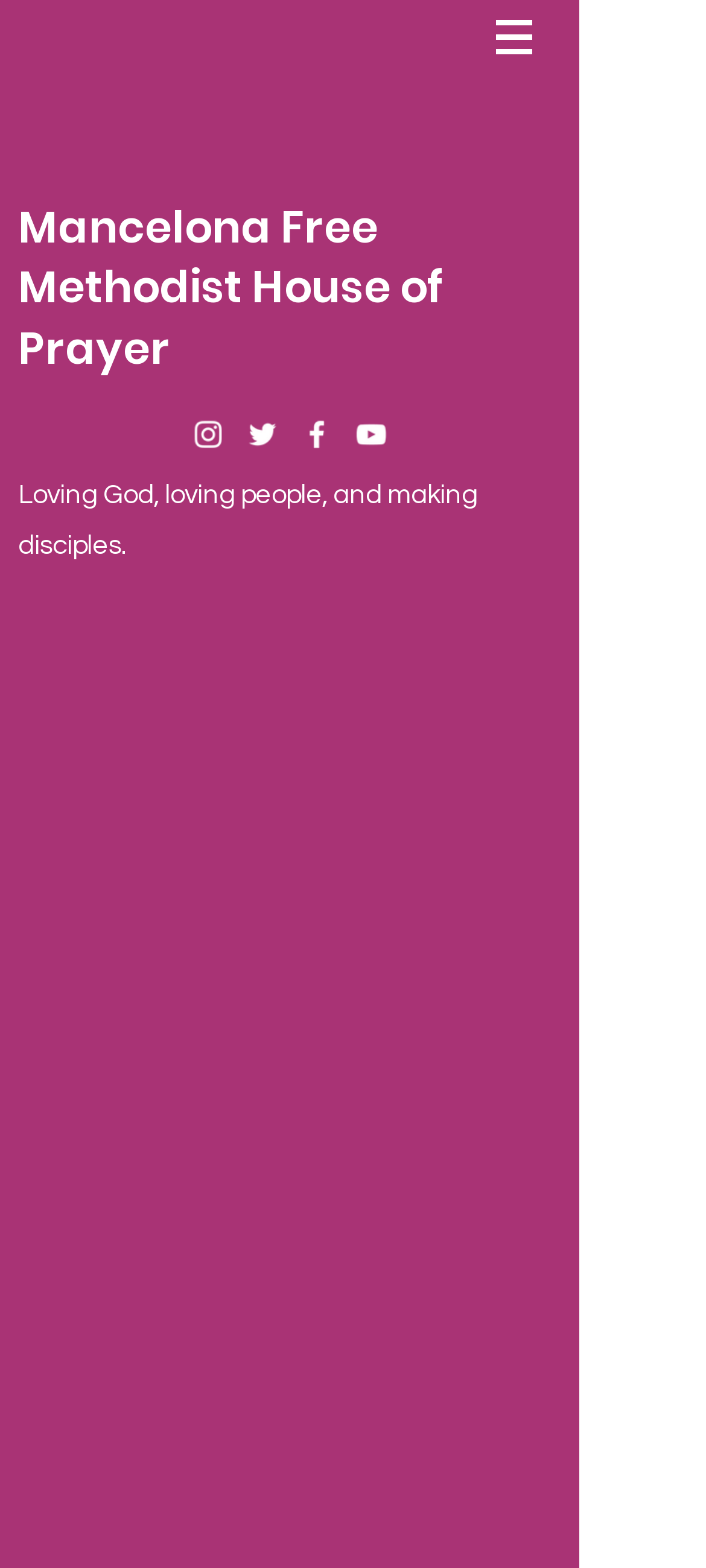Give a one-word or one-phrase response to the question:
What is the name of the church?

Mancelona FMC